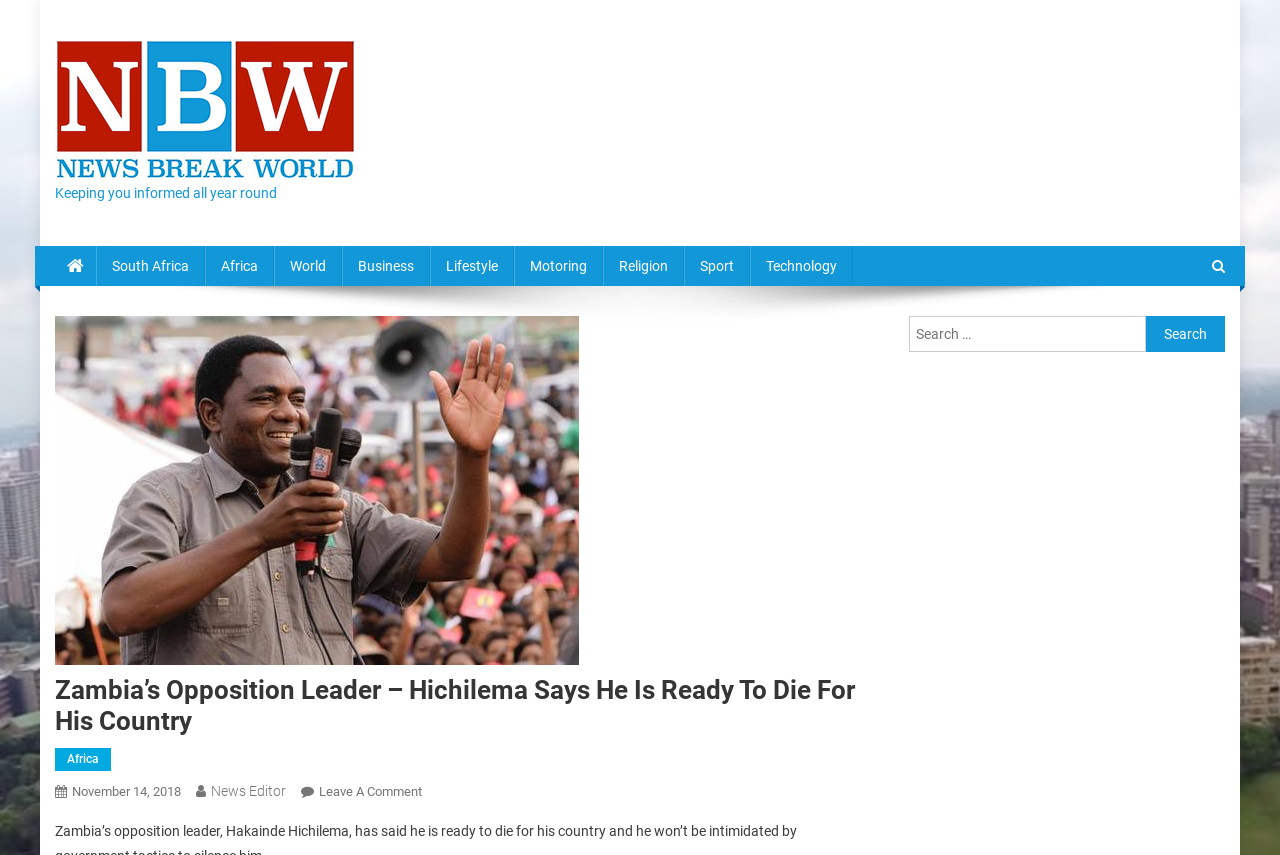How many social media links are available?
Provide an in-depth answer to the question, covering all aspects.

I counted the number of social media links, which are the links with icons '' and '', and found that there are 2 social media links available.